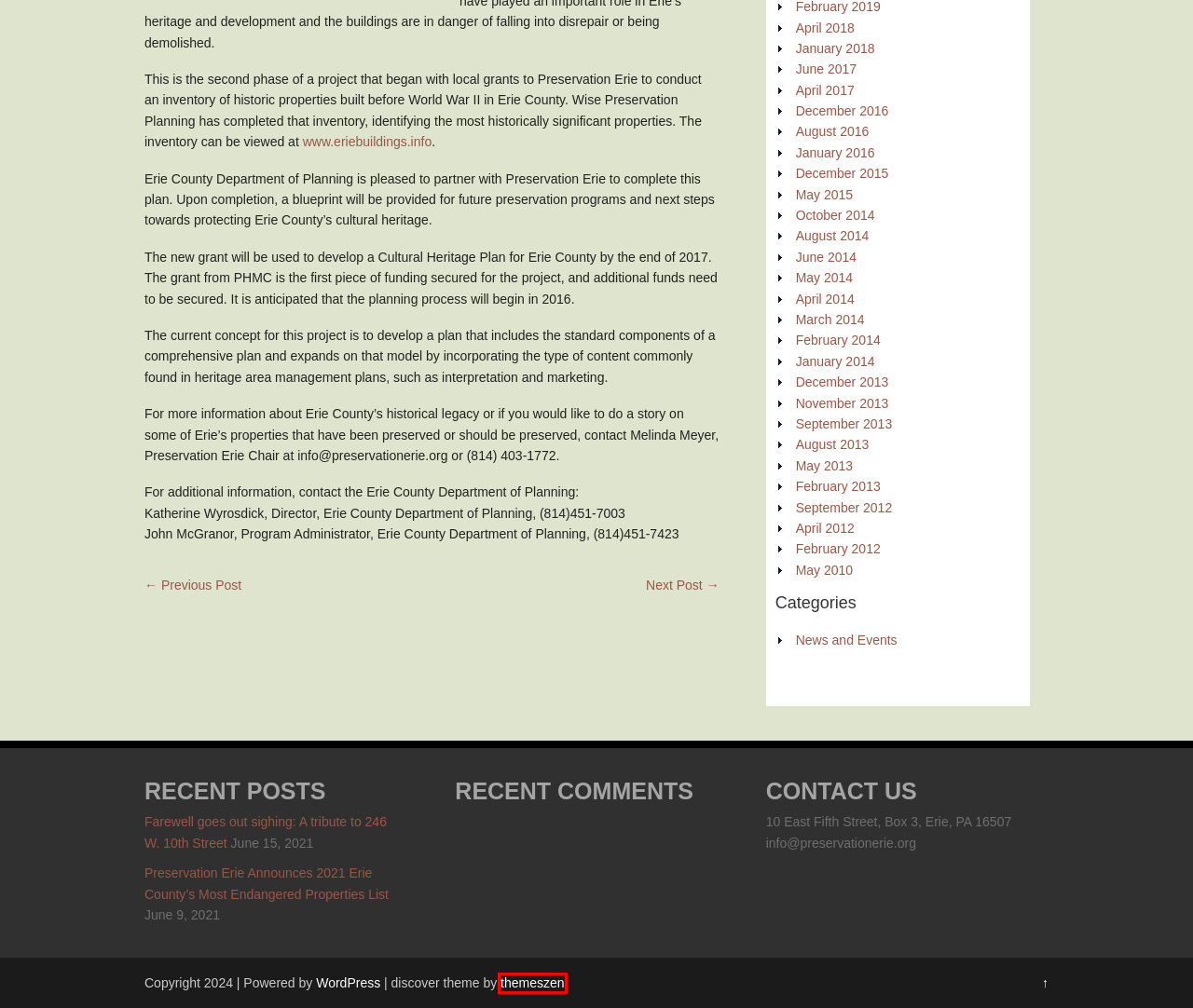Consider the screenshot of a webpage with a red bounding box and select the webpage description that best describes the new page that appears after clicking the element inside the red box. Here are the candidates:
A. April 2017 – Preservation Erie
B. May 2014 – Preservation Erie
C. June 2017 – Preservation Erie
D. August 2016 – Preservation Erie
E. Farewell goes out sighing: A tribute to 246 W. 10th Street – Preservation Erie
F. August 2013 – Preservation Erie
G. October 2014 – Preservation Erie
H. How to Start a Blog - How to Start a Blog with our Awesome WordPress Themes and Blog

H